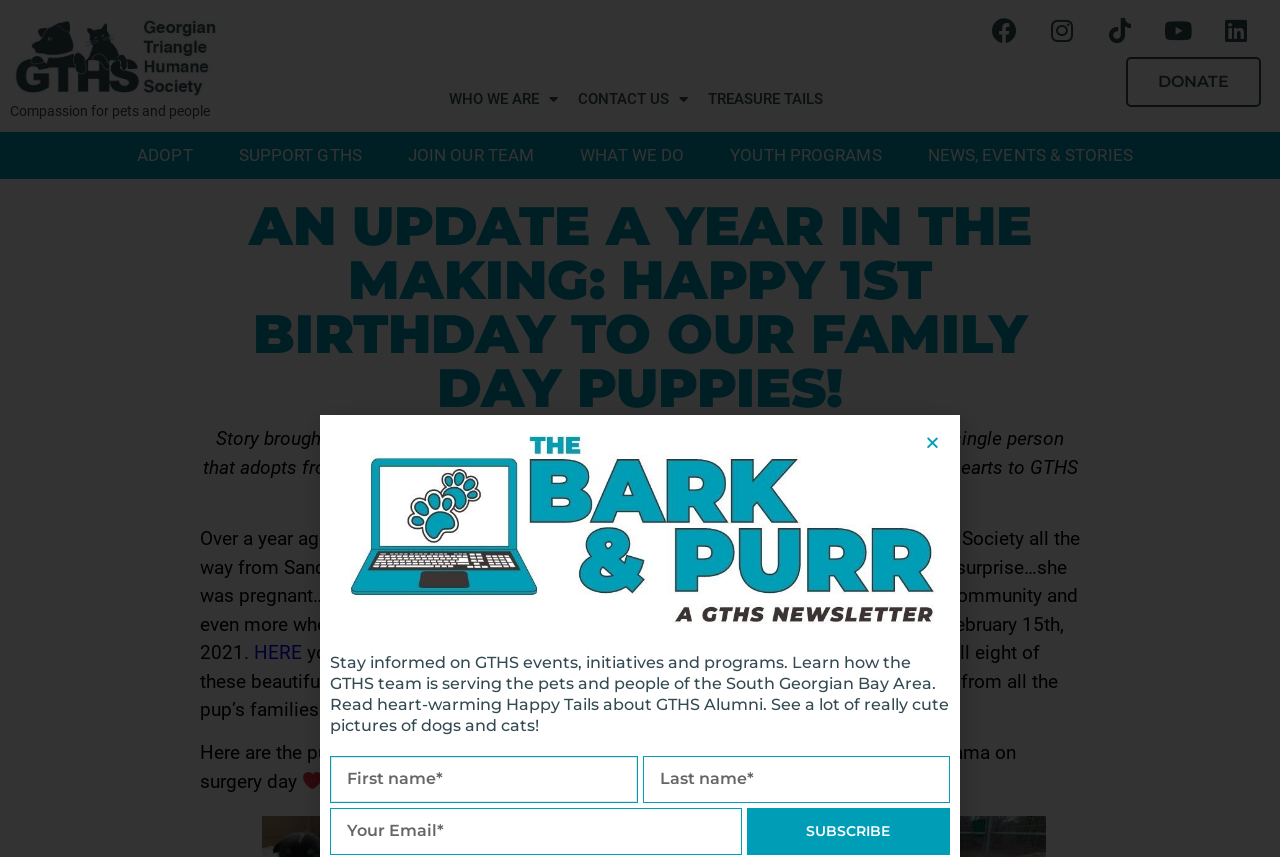Please mark the bounding box coordinates of the area that should be clicked to carry out the instruction: "Enter your first name in the input field".

[0.258, 0.882, 0.498, 0.937]